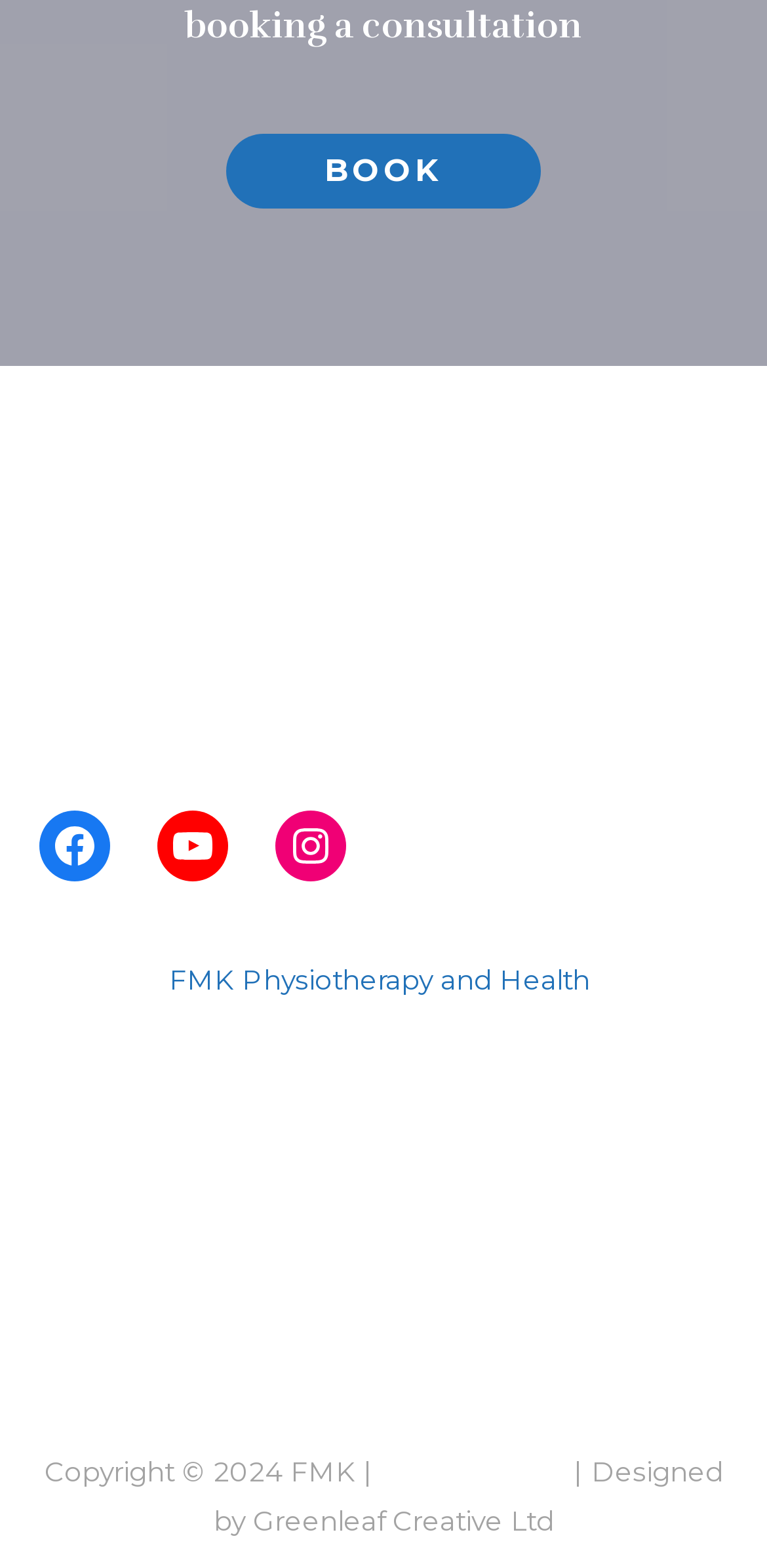What is the postcode mentioned on the webpage?
Look at the image and respond with a one-word or short-phrase answer.

PH1 3EE